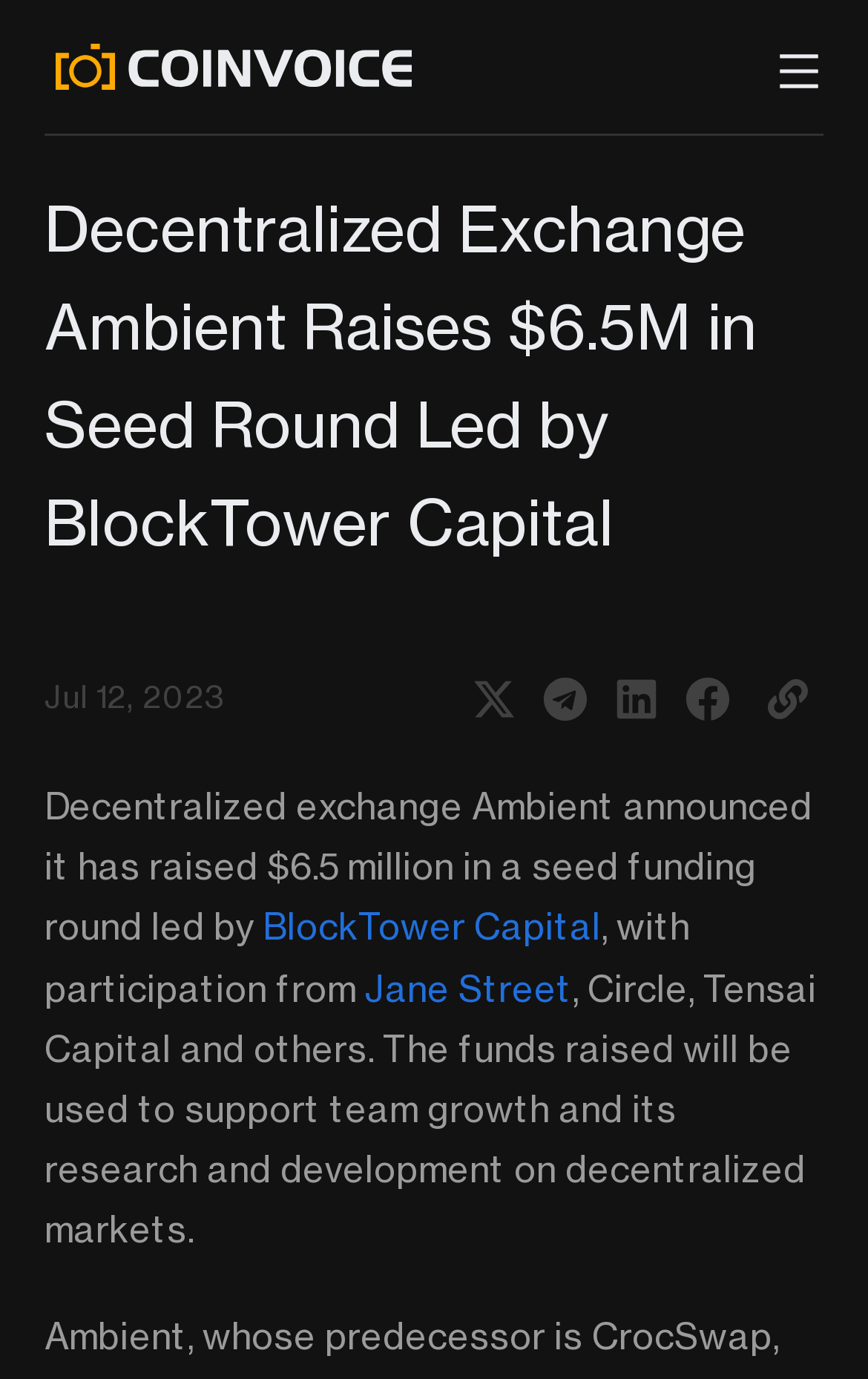What is the date of the article?
Please respond to the question thoroughly and include all relevant details.

The date of the article can be found below the heading of the webpage, which is 'Jul 12, 2023'. This date is likely the publication date of the article.